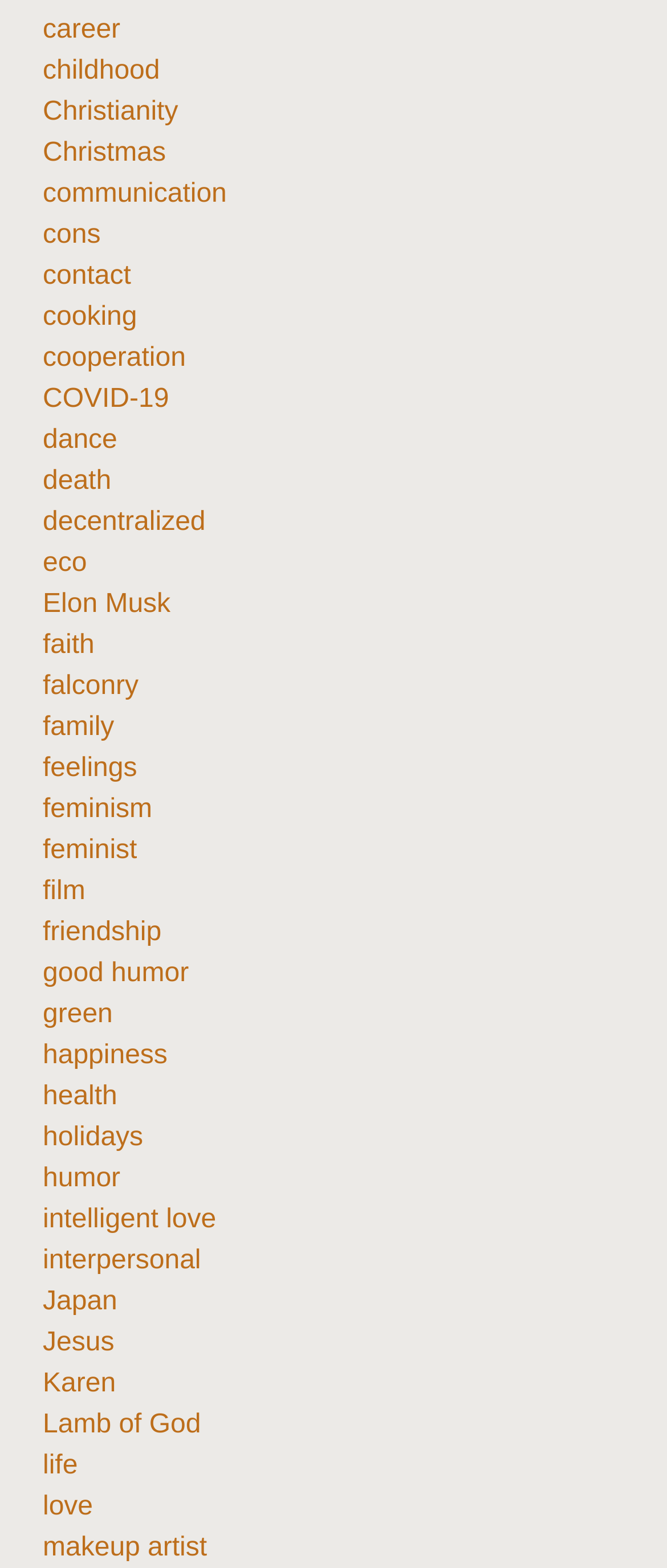Identify the bounding box coordinates for the element you need to click to achieve the following task: "click on the link to learn about career". The coordinates must be four float values ranging from 0 to 1, formatted as [left, top, right, bottom].

[0.064, 0.01, 0.18, 0.028]